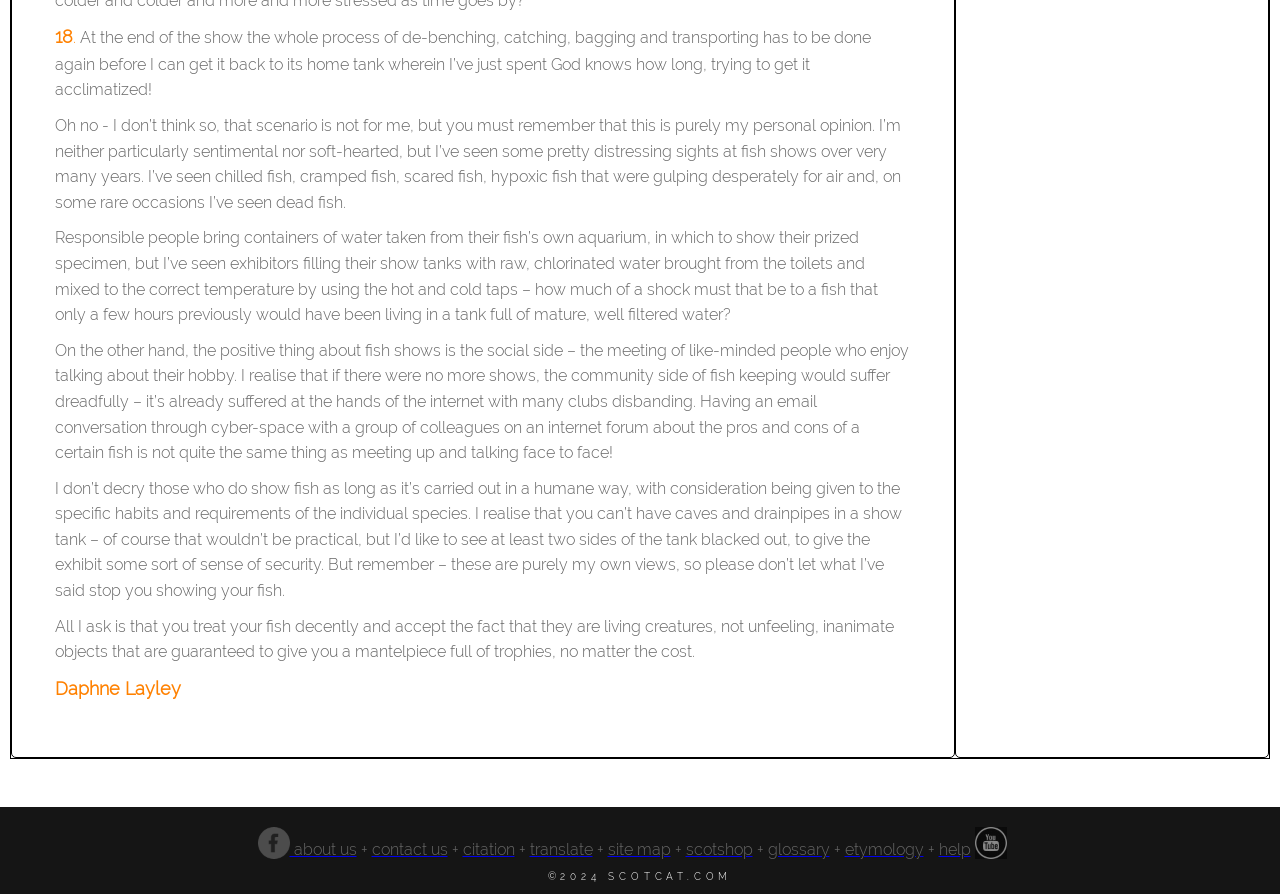Find the bounding box coordinates of the area to click in order to follow the instruction: "Click the 'GET A FREE CONSULTATION' button".

None